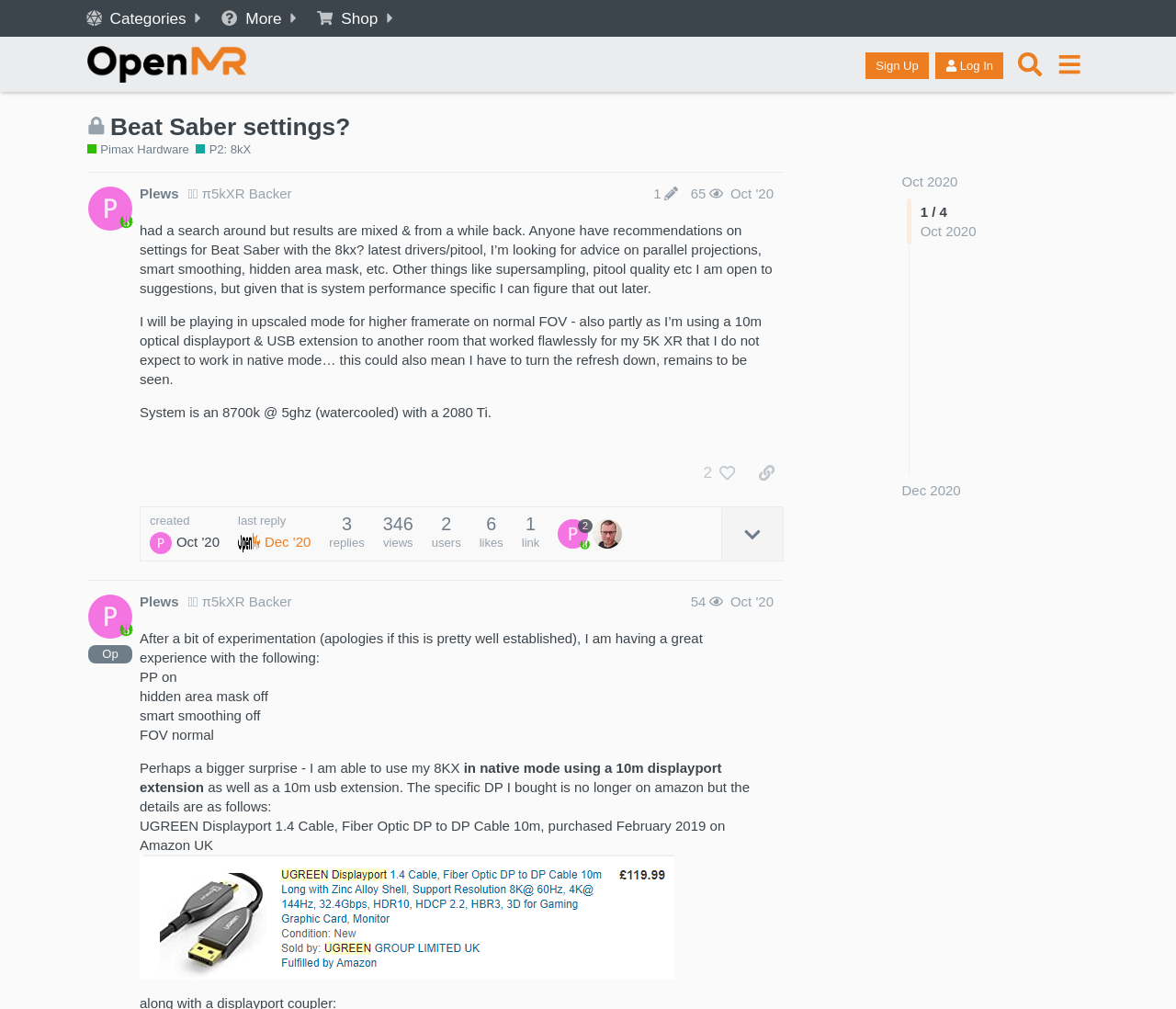Identify the bounding box coordinates for the element you need to click to achieve the following task: "Click on the 'Sign Up' button". The coordinates must be four float values ranging from 0 to 1, formatted as [left, top, right, bottom].

[0.736, 0.052, 0.79, 0.078]